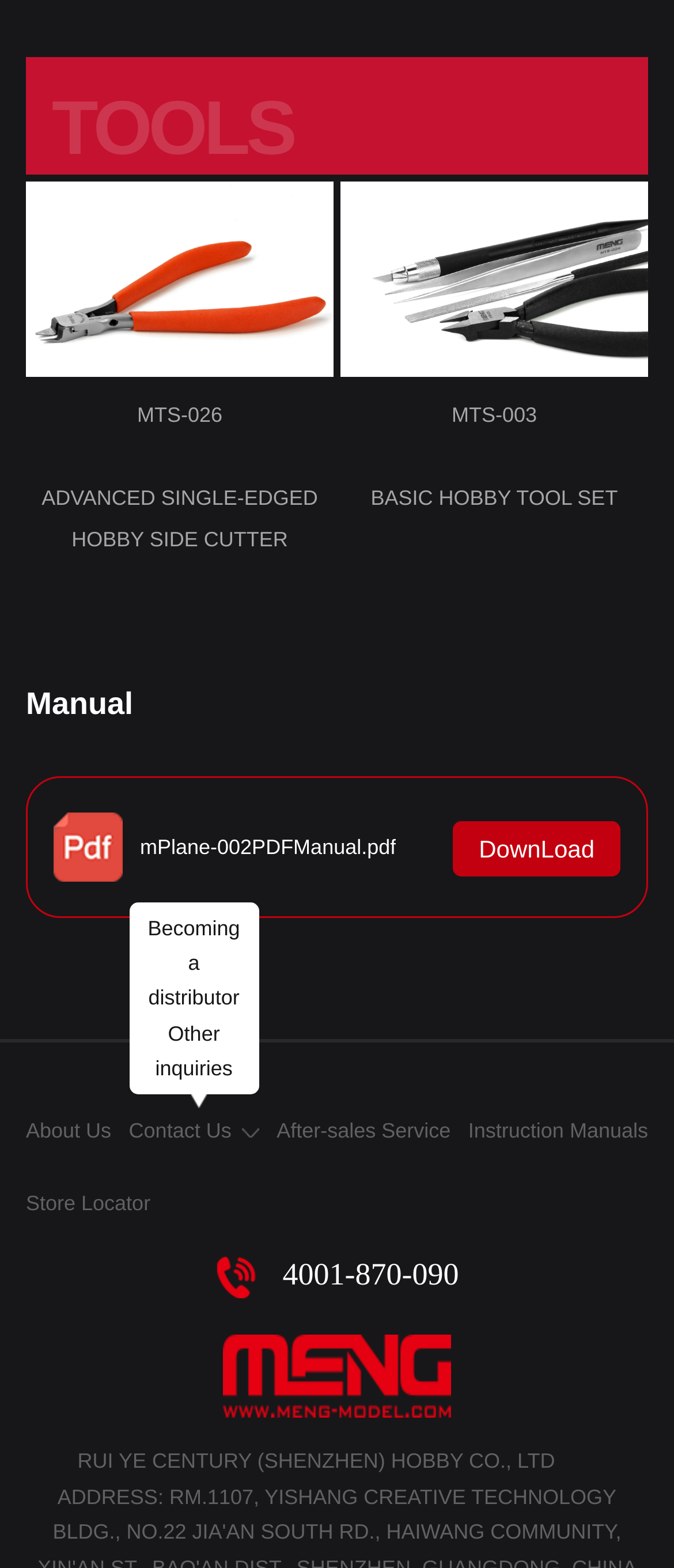What type of information is provided in the 'Instruction Manuals' section?
Based on the visual details in the image, please answer the question thoroughly.

Based on the link text, it appears that the 'Instruction Manuals' section provides users with instructions and guides on how to use and operate the hobby tools and products listed on the webpage.